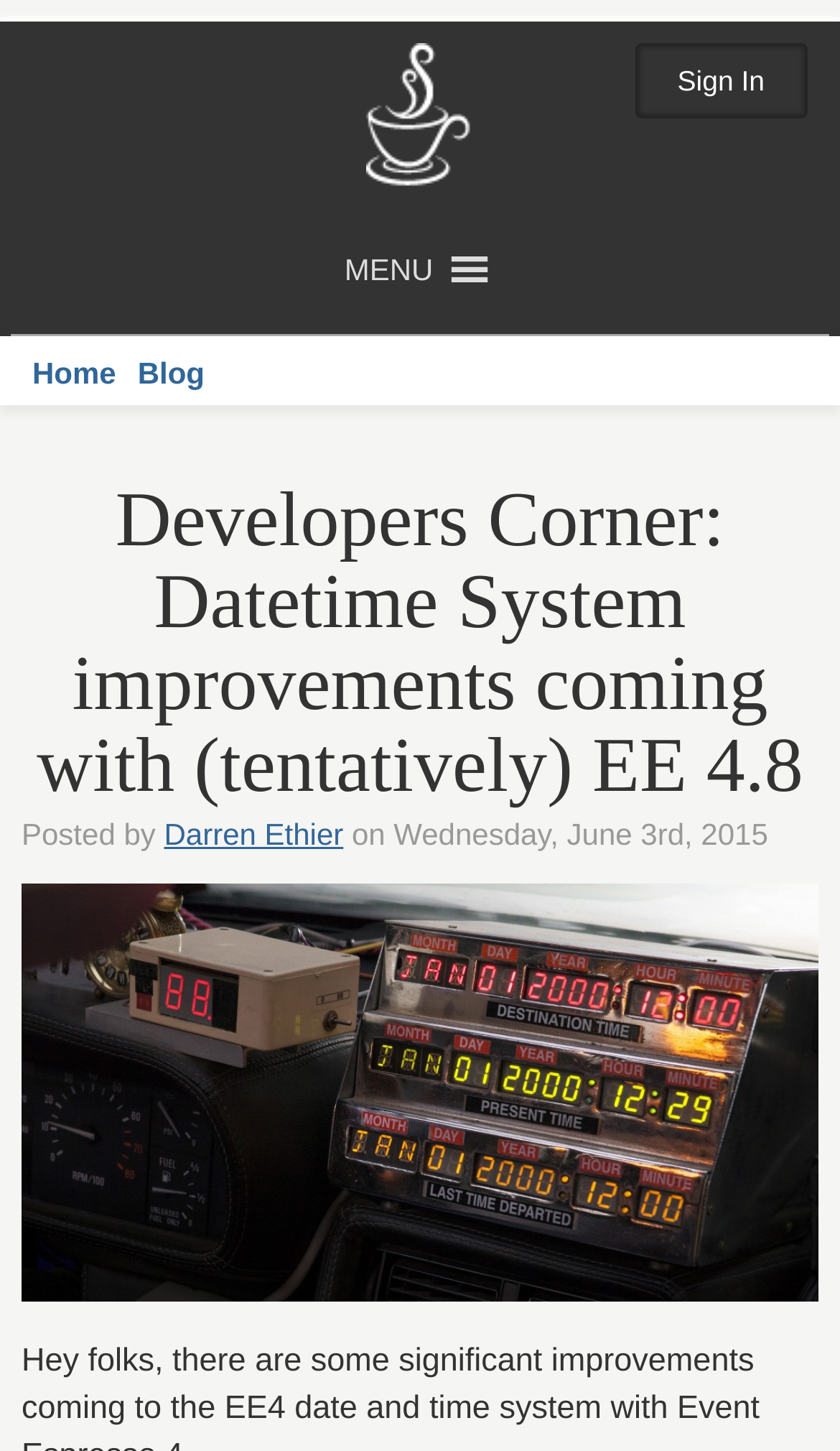What is the icon next to the MENU button?
Answer the question with as much detail as possible.

I found the icon next to the MENU button by looking at the generic element with the text 'MENU ', which suggests that the icon is .